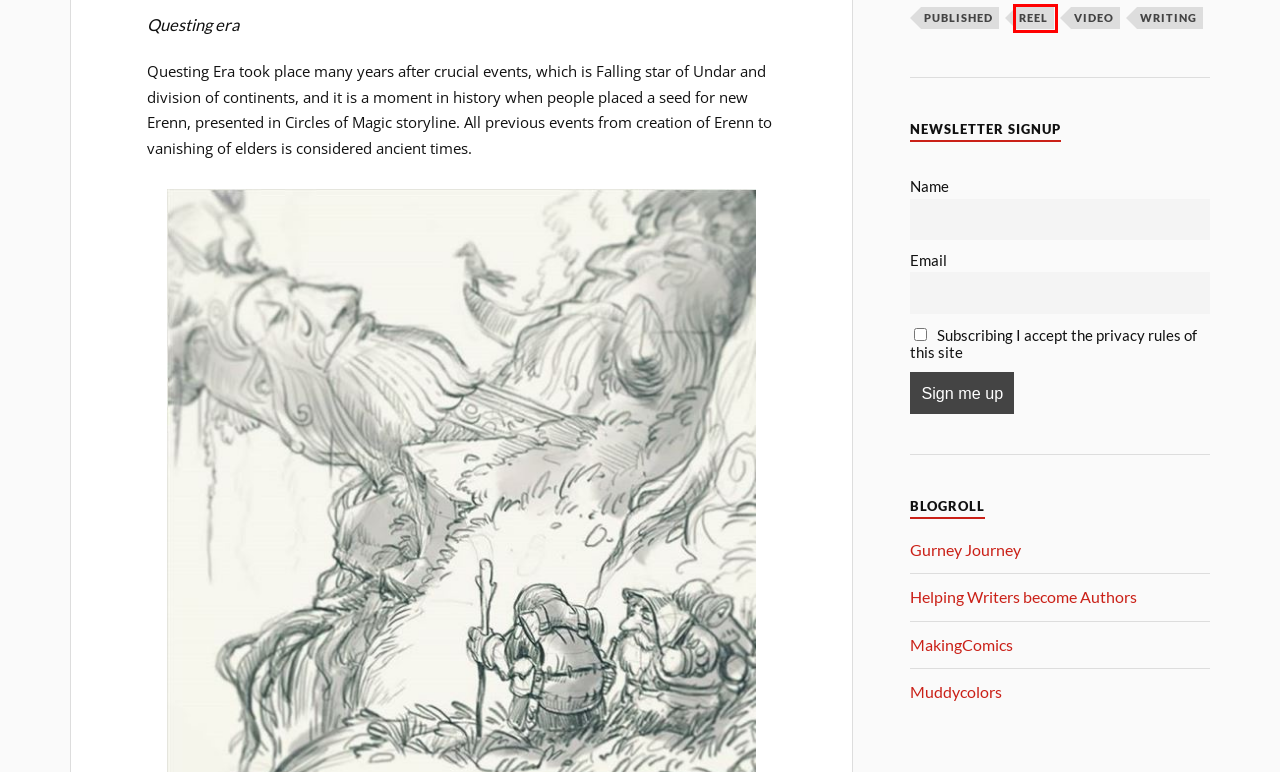You have received a screenshot of a webpage with a red bounding box indicating a UI element. Please determine the most fitting webpage description that matches the new webpage after clicking on the indicated element. The choices are:
A. Circles Archives - Art of Kamil Murzyn
B. video Archives - Art of Kamil Murzyn
C. published Archives - Art of Kamil Murzyn
D. writing Archives - Art of Kamil Murzyn
E. reel Archives - Art of Kamil Murzyn
F. Inspiration Archives - Art of Kamil Murzyn
G. Read Circles of Magic - Art of Kamil Murzyn
H. educate Archives - Art of Kamil Murzyn

E